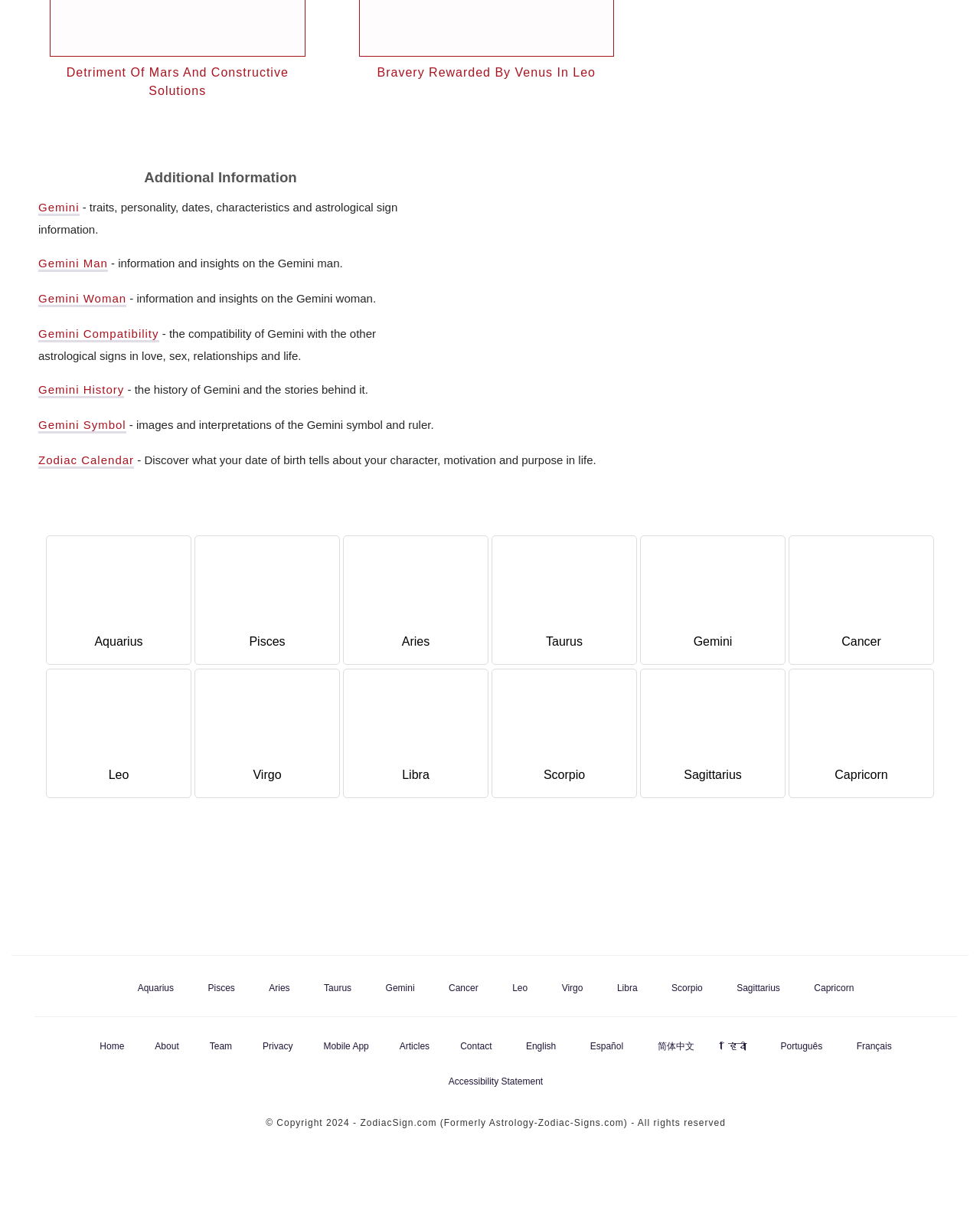Pinpoint the bounding box coordinates of the area that should be clicked to complete the following instruction: "Click on 'Share via Facebook'". The coordinates must be given as four float numbers between 0 and 1, i.e., [left, top, right, bottom].

None